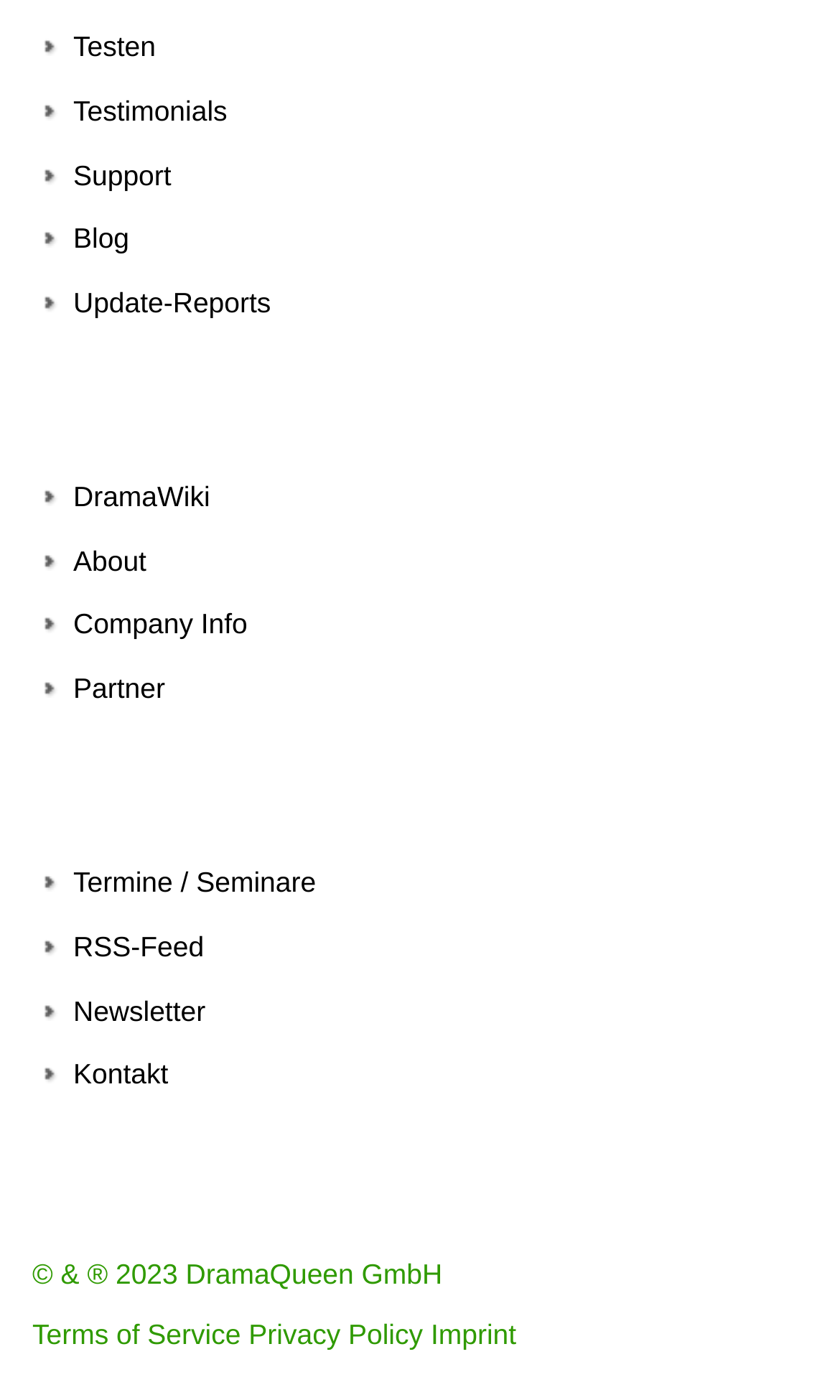What is the copyright information at the bottom of the webpage?
Answer the question with a single word or phrase by looking at the picture.

© & ® 2023 DramaQueen GmbH